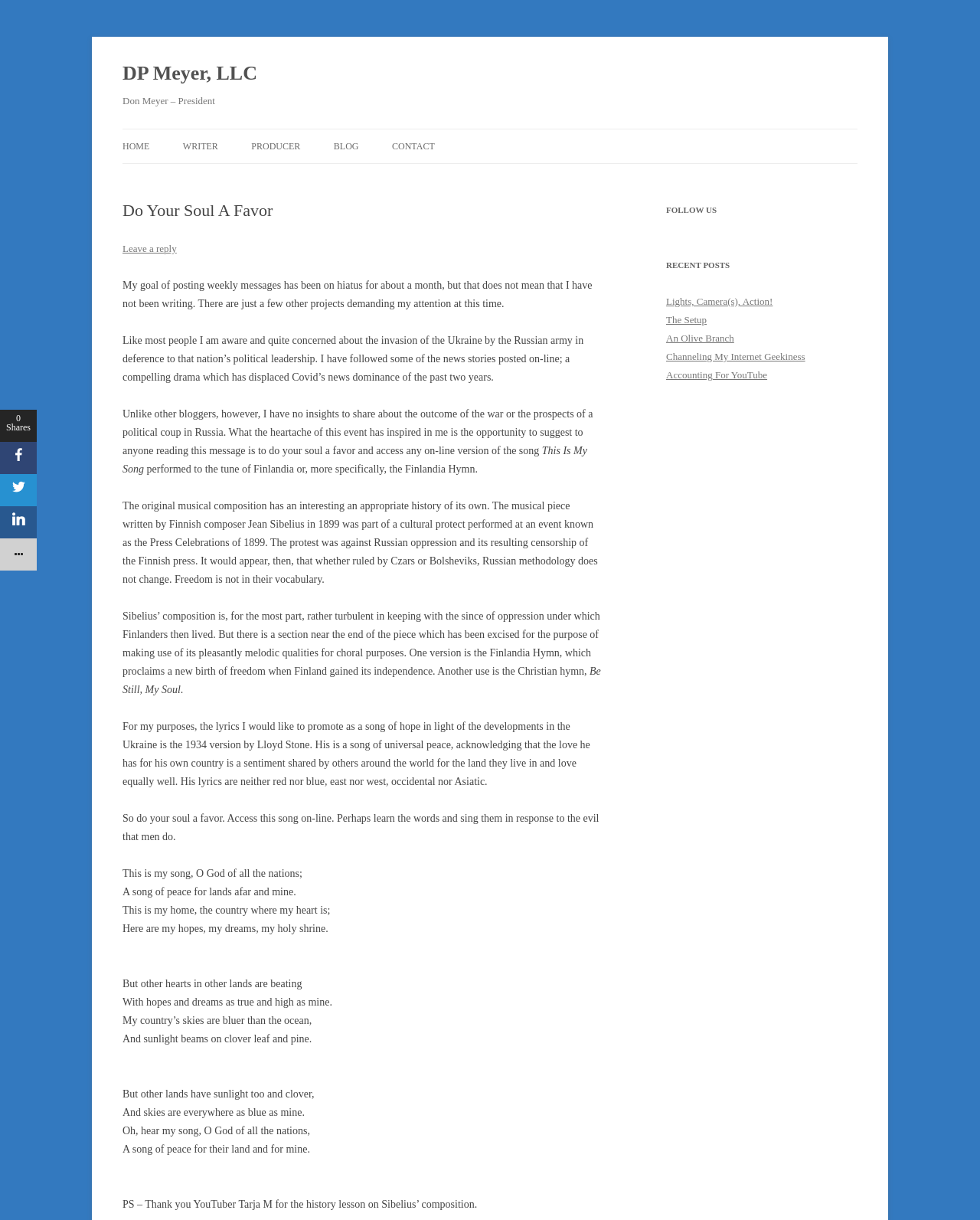Please identify the bounding box coordinates of the element I should click to complete this instruction: 'Click on the 'HOME' link'. The coordinates should be given as four float numbers between 0 and 1, like this: [left, top, right, bottom].

[0.125, 0.106, 0.153, 0.134]